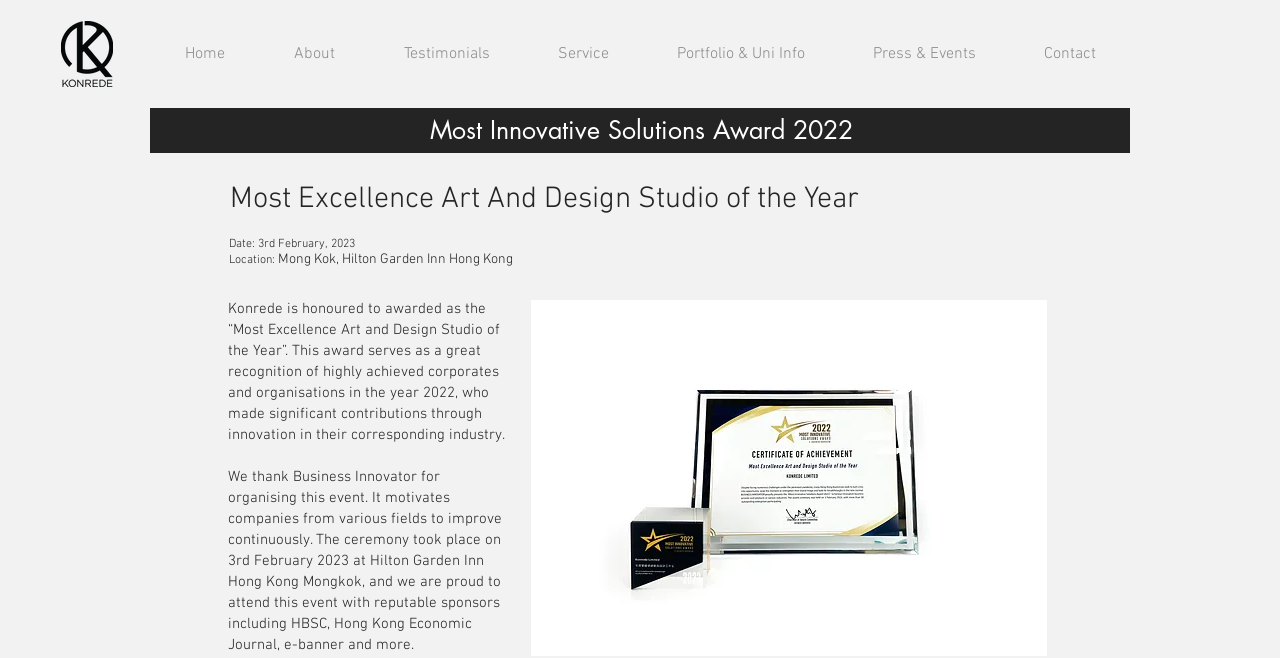What is the name of the studio that received the award?
Please give a detailed and elaborate answer to the question.

I found the answer by looking at the logo image at the top of the page with the text 'Konrede final.png' and also by reading the text in the StaticText element which mentions 'Konrede is honoured to awarded as the “Most Excellence Art and Design Studio of the Year”'.